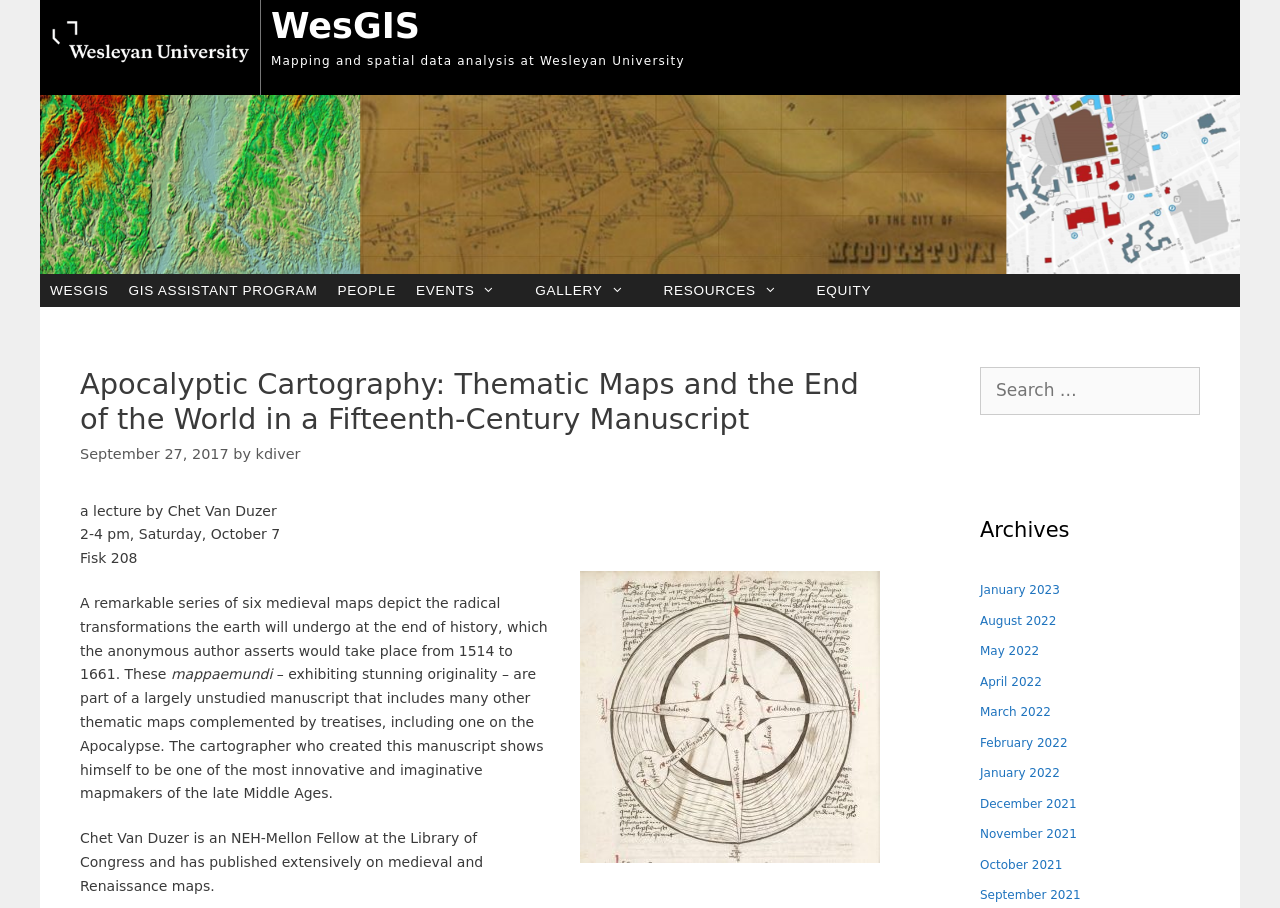What is the date of the lecture described on this webpage?
Examine the image and give a concise answer in one word or a short phrase.

October 7